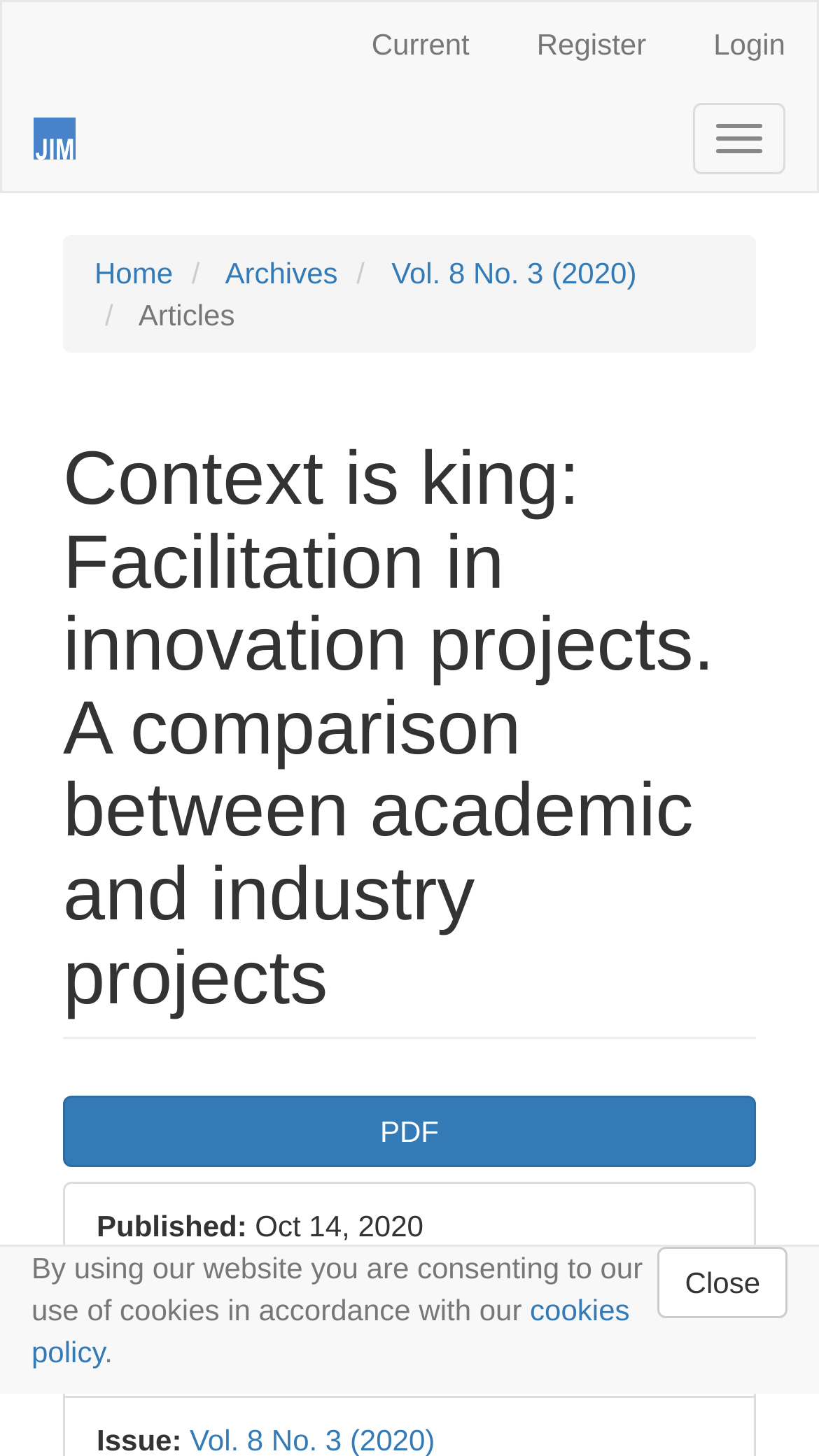What is the current article about? Please answer the question using a single word or phrase based on the image.

Facilitation in innovation projects